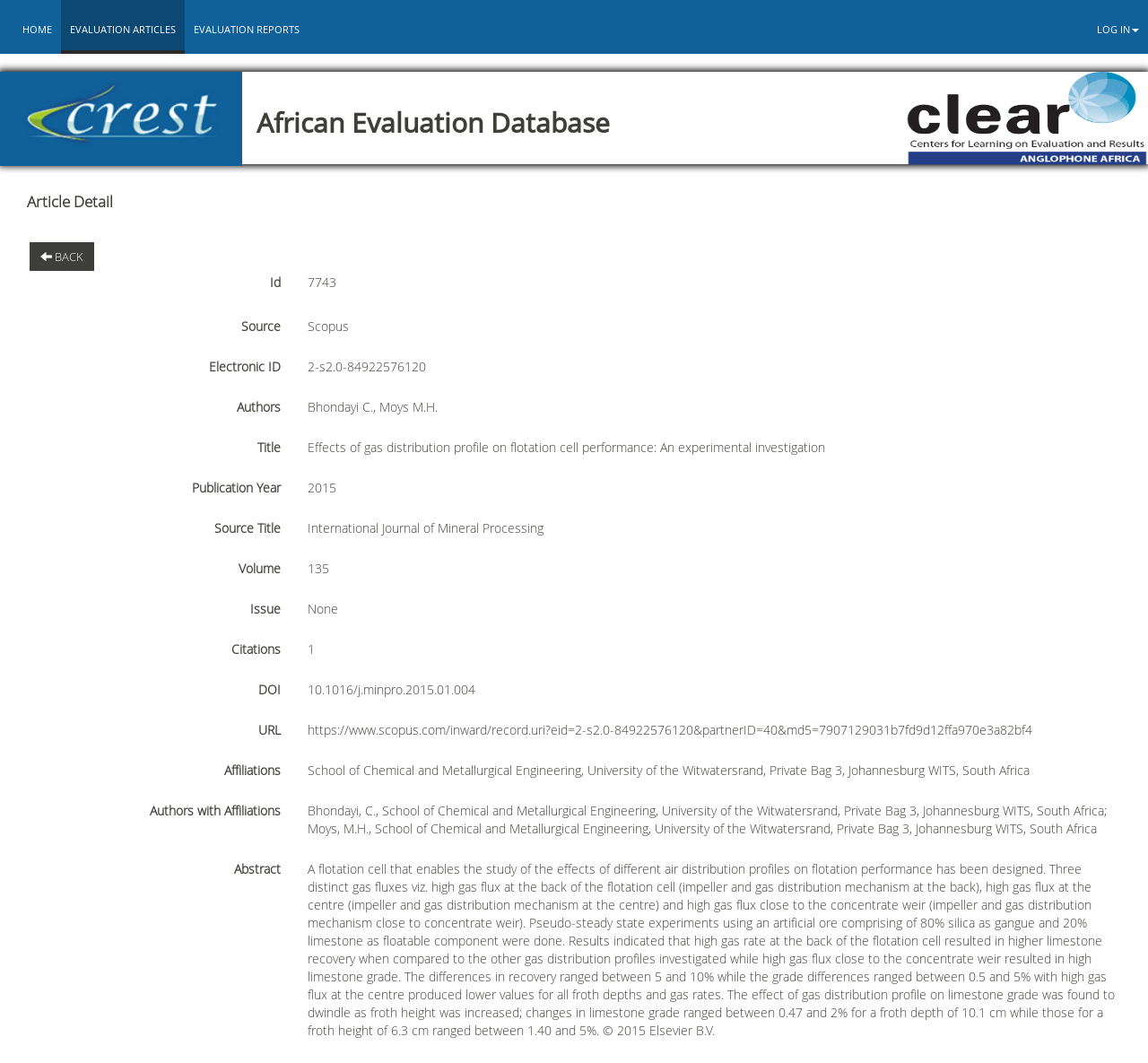Extract the bounding box coordinates for the UI element described by the text: "Log In". The coordinates should be in the form of [left, top, right, bottom] with values between 0 and 1.

[0.948, 0.002, 1.0, 0.054]